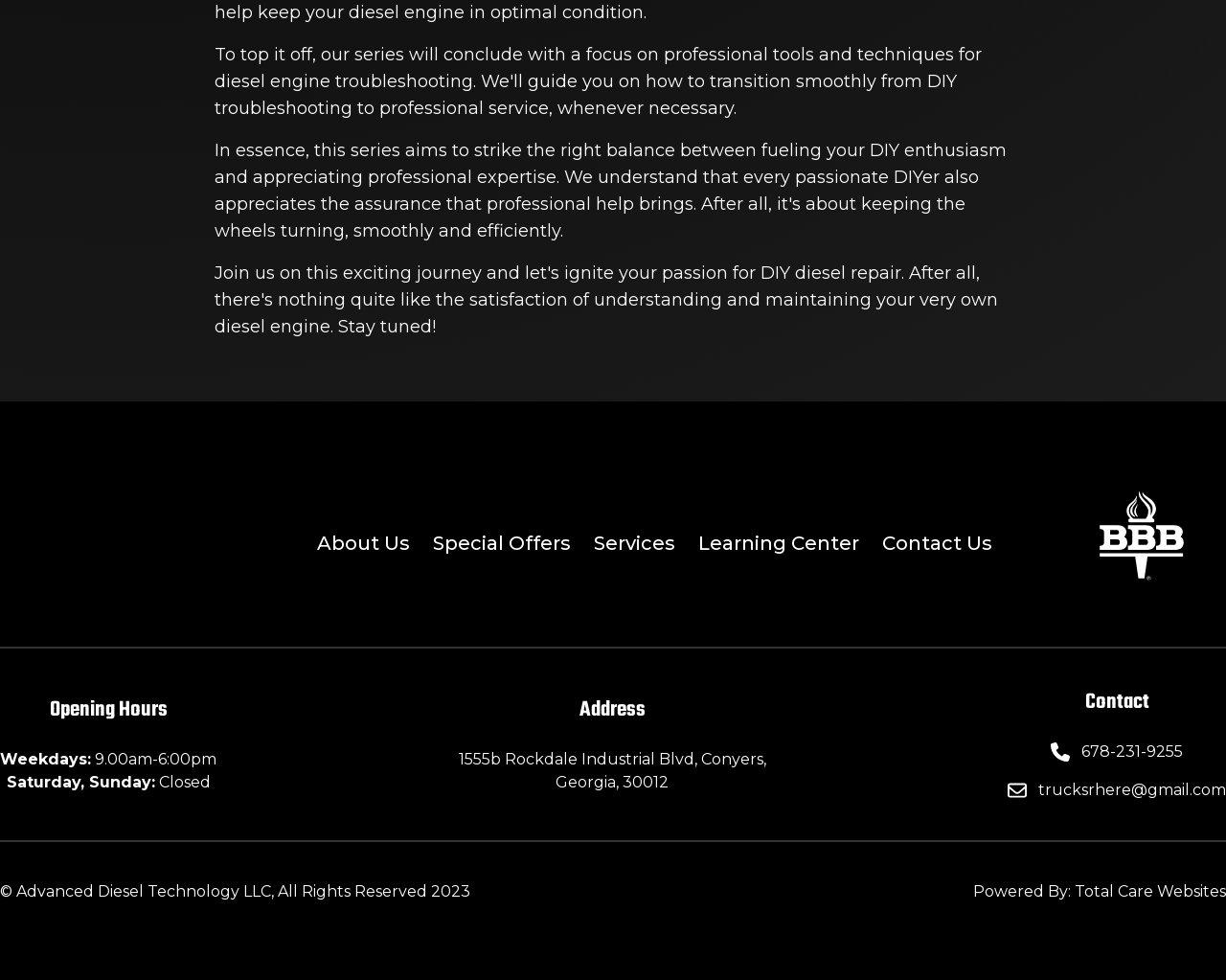Give a succinct answer to this question in a single word or phrase: 
What is the address of Advanced Diesel Technology?

1555b Rockdale Industrial Blvd, Conyers, Georgia, 30012